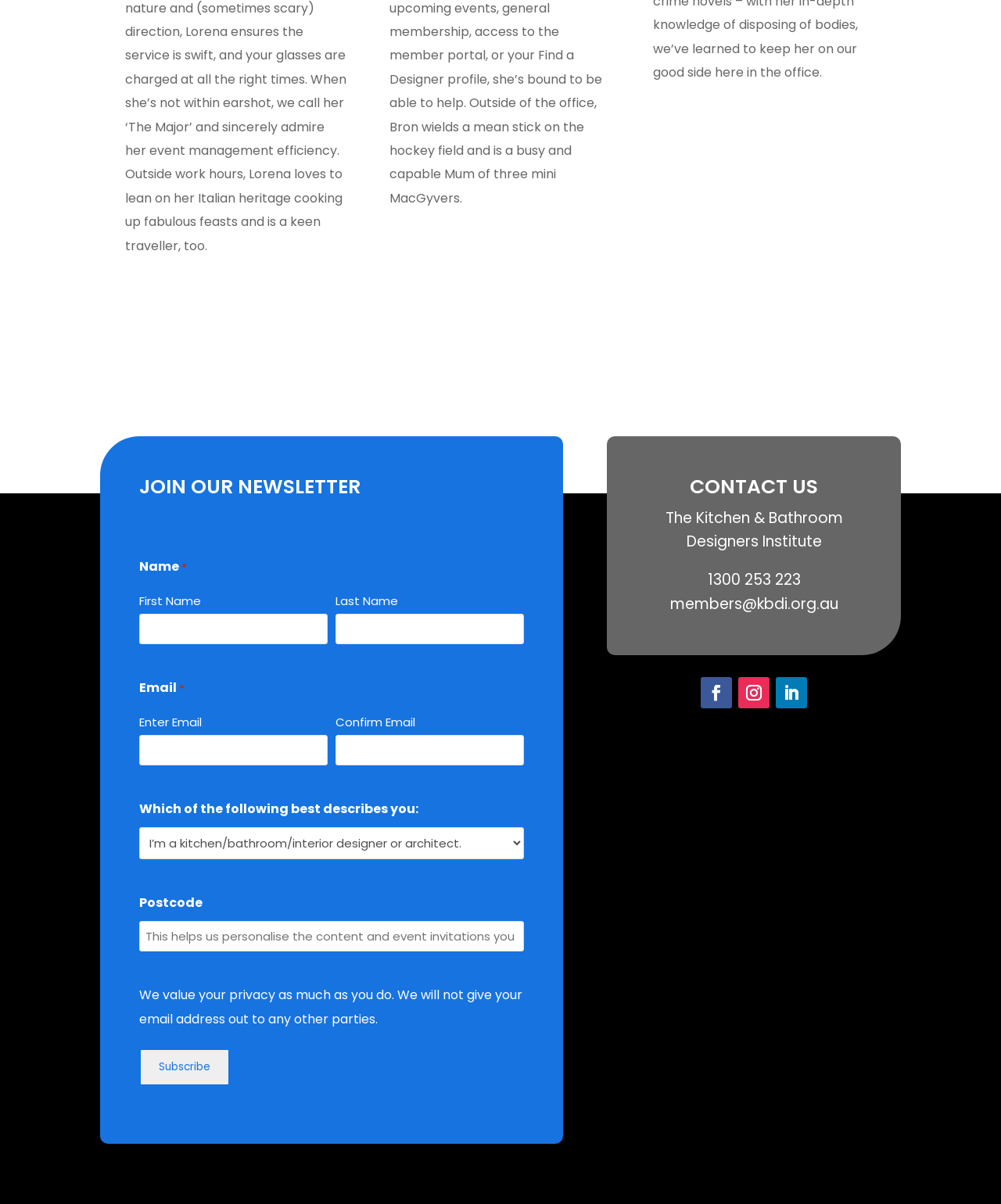Specify the bounding box coordinates of the element's region that should be clicked to achieve the following instruction: "Enter postcode". The bounding box coordinates consist of four float numbers between 0 and 1, in the format [left, top, right, bottom].

[0.139, 0.765, 0.523, 0.791]